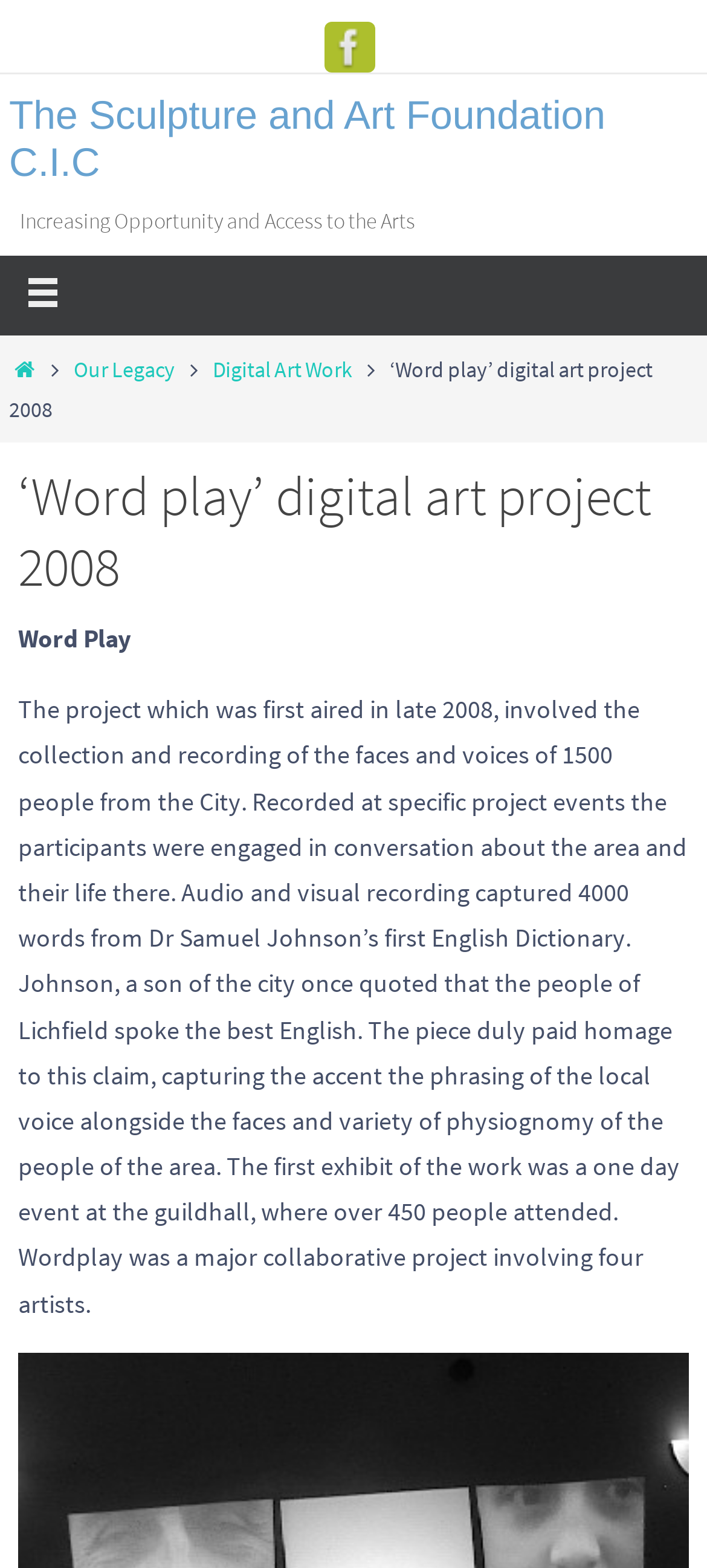How many people attended the first exhibit of the work?
Please use the image to deliver a detailed and complete answer.

I found the answer by reading the StaticText element with the content 'The first exhibit of the work was a one day event at the guildhall, where over 450 people attended.' which provides information about the project's exhibit.